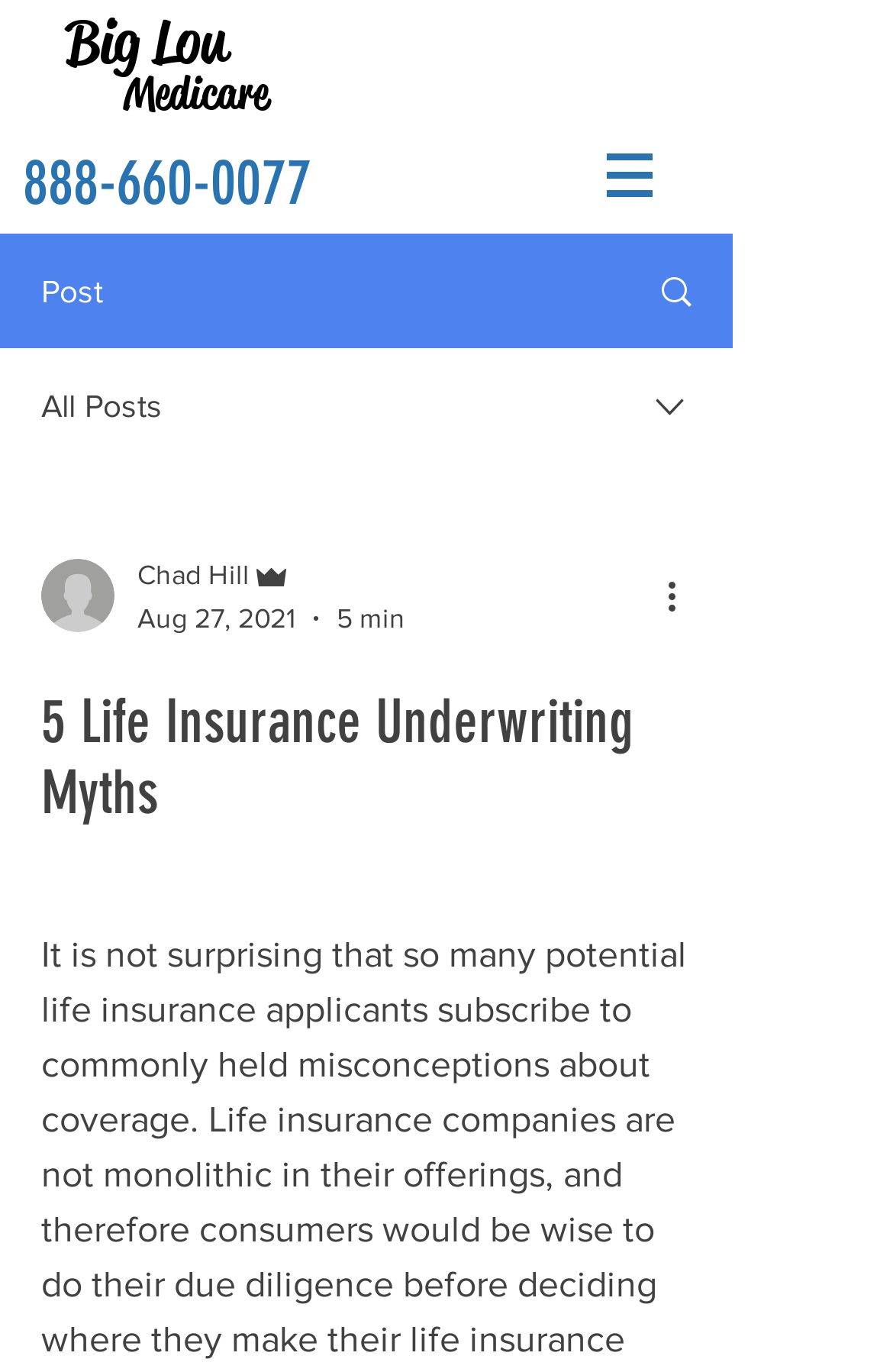Extract the text of the main heading from the webpage.

5 Life Insurance Underwriting Myths